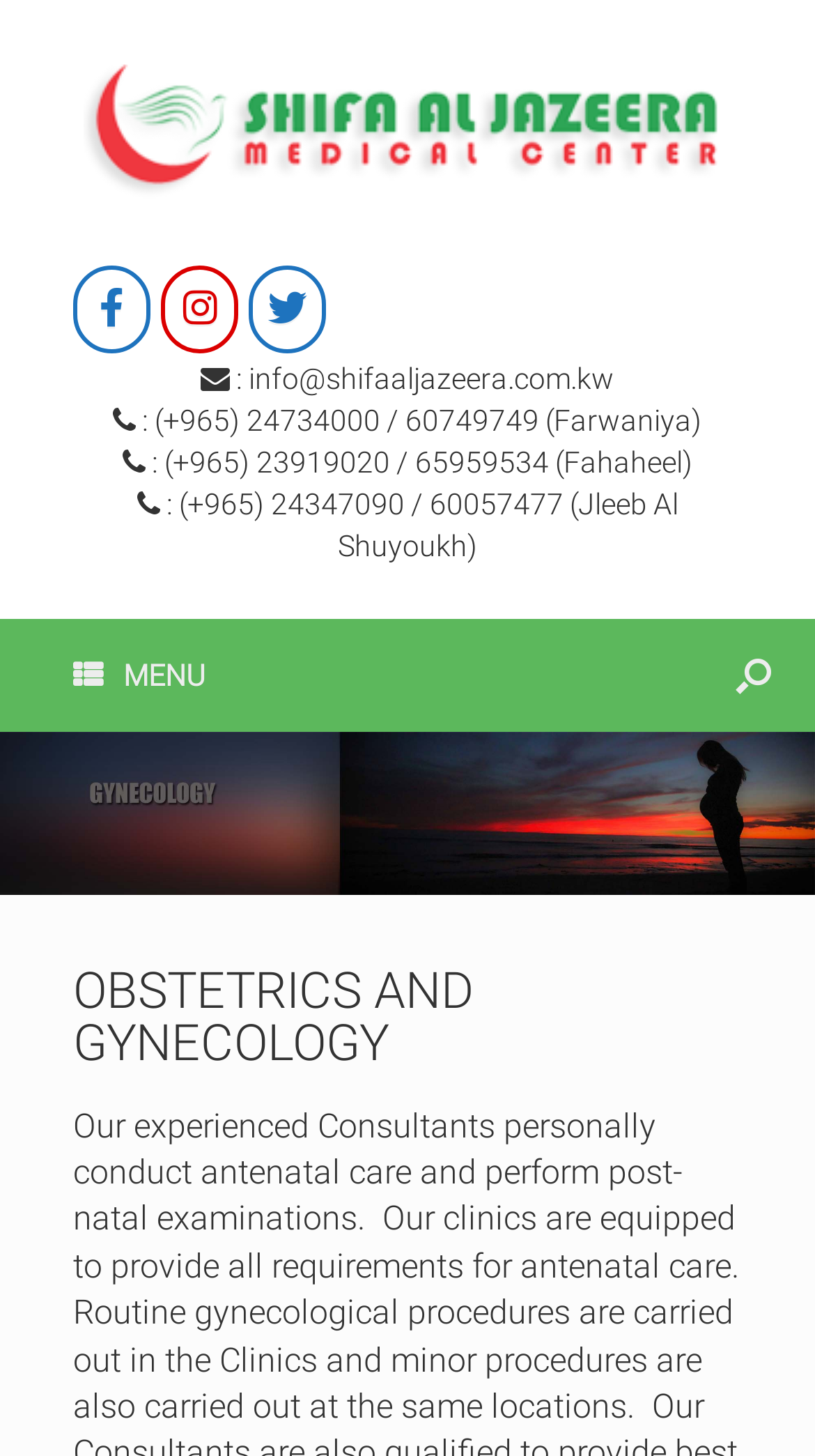Explain the webpage in detail.

The webpage is about Obstetrics and Gynecology services provided by Shifa Al Jazeera Kuwait. At the top left corner, there is a logo of Shifa Al Jazeera Kuwait, which is an image linked to the organization's website. 

Below the logo, there are three social media links to Facebook, Instagram, and Twitter, aligned horizontally and centered. 

On the right side of the logo, there is a section with contact information, including an email address, and three phone numbers with their corresponding locations: Farwaniya, Fahaheel, and Jleeb Al Shuyoukh. These contact details are listed vertically.

At the top right corner, there is a menu button with a hamburger icon. When clicked, it reveals a dropdown menu with a heading "OBSTETRICS AND GYNECOLOGY" and a paragraph describing the services provided, including antenatal care and post-natal examinations. The clinics are equipped to provide all requirements for antenatal care.